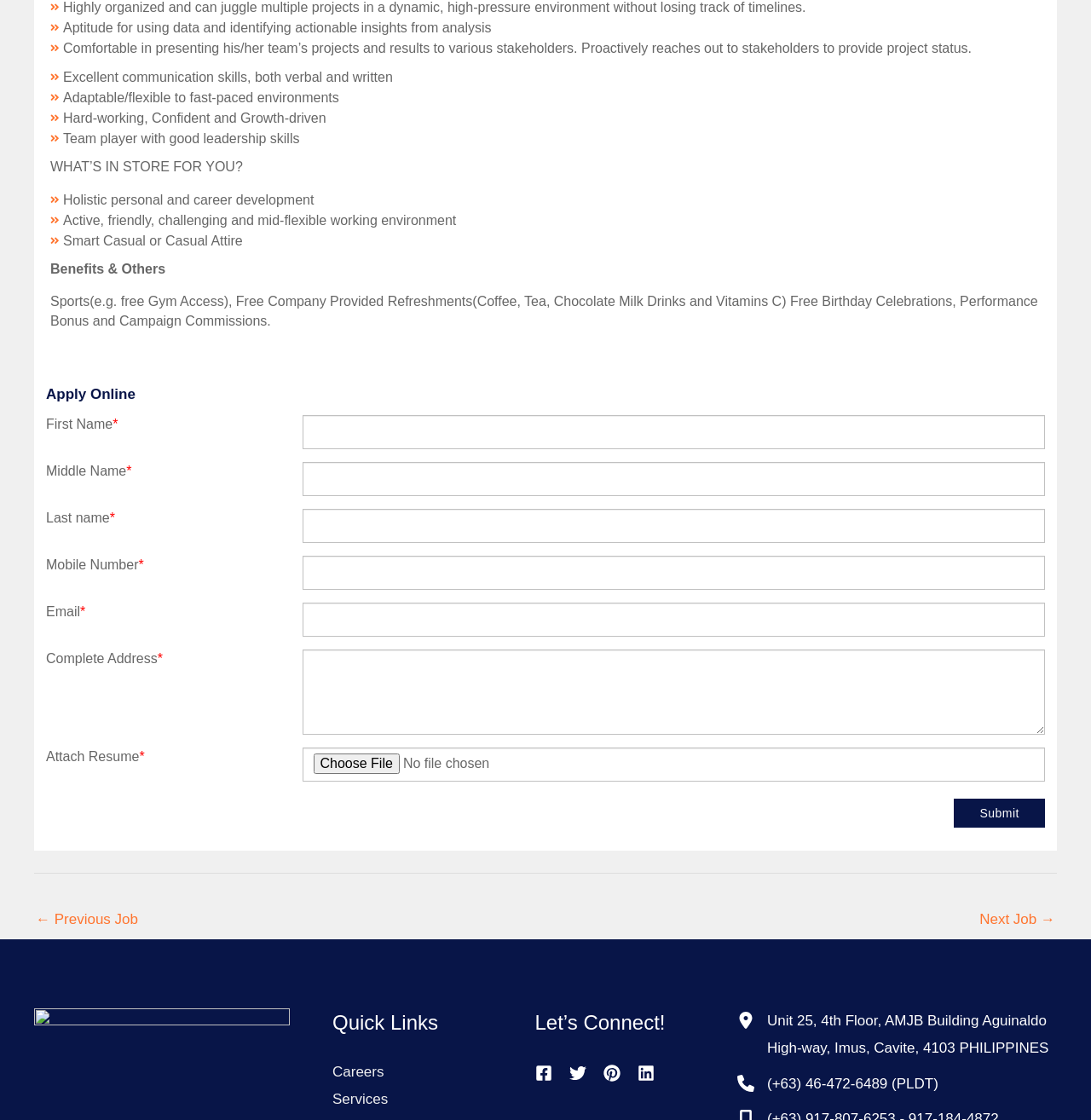Can you specify the bounding box coordinates for the region that should be clicked to fulfill this instruction: "Enter first name".

[0.277, 0.371, 0.958, 0.401]